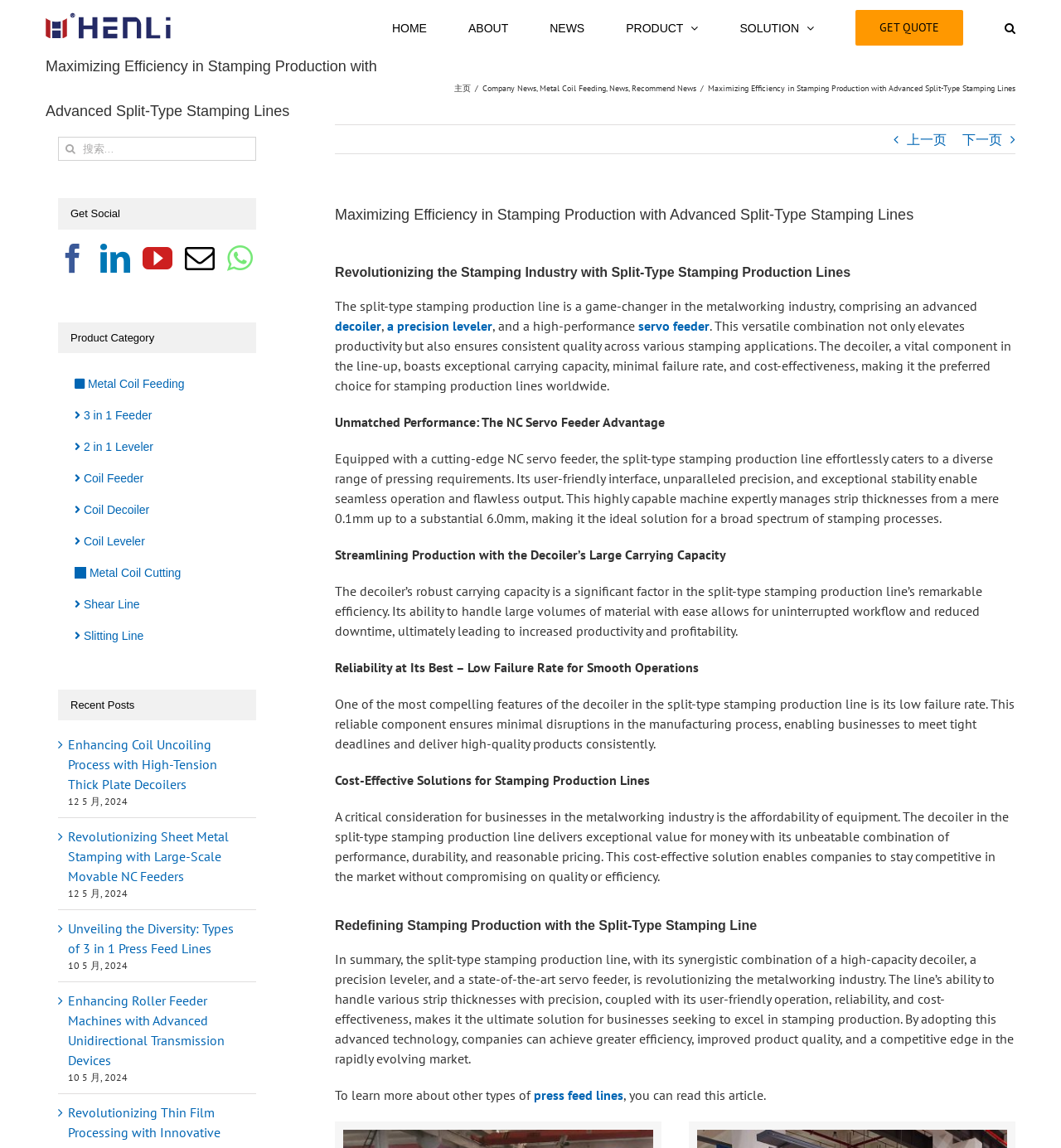What is the function of the decoiler in the production line?
Deliver a detailed and extensive answer to the question.

According to the webpage, the decoiler in the split-type stamping production line has a robust carrying capacity, which allows it to handle large volumes of material with ease, enabling uninterrupted workflow and reduced downtime.